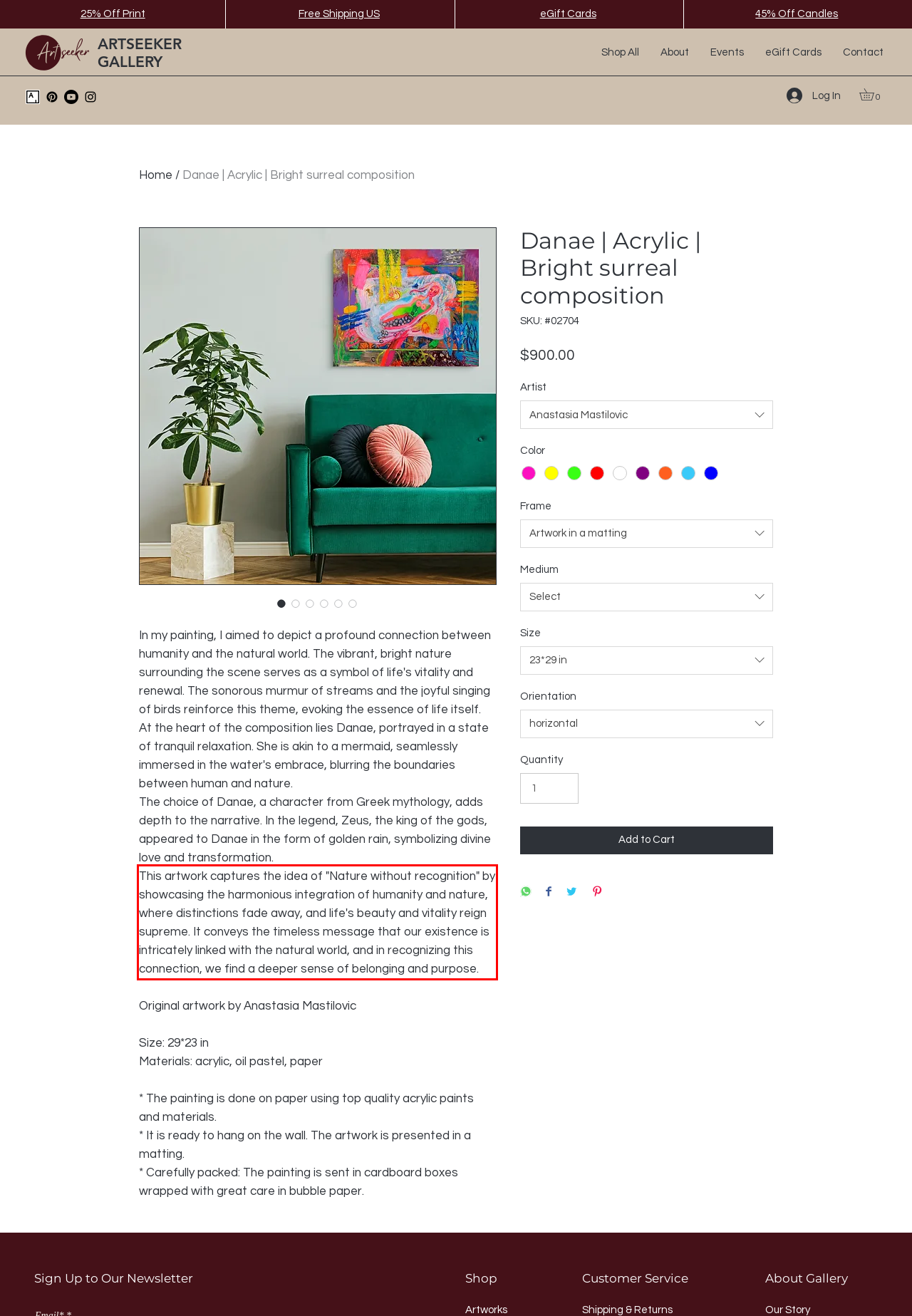View the screenshot of the webpage and identify the UI element surrounded by a red bounding box. Extract the text contained within this red bounding box.

This artwork captures the idea of "Nature without recognition" by showcasing the harmonious integration of humanity and nature, where distinctions fade away, and life's beauty and vitality reign supreme. It conveys the timeless message that our existence is intricately linked with the natural world, and in recognizing this connection, we find a deeper sense of belonging and purpose.